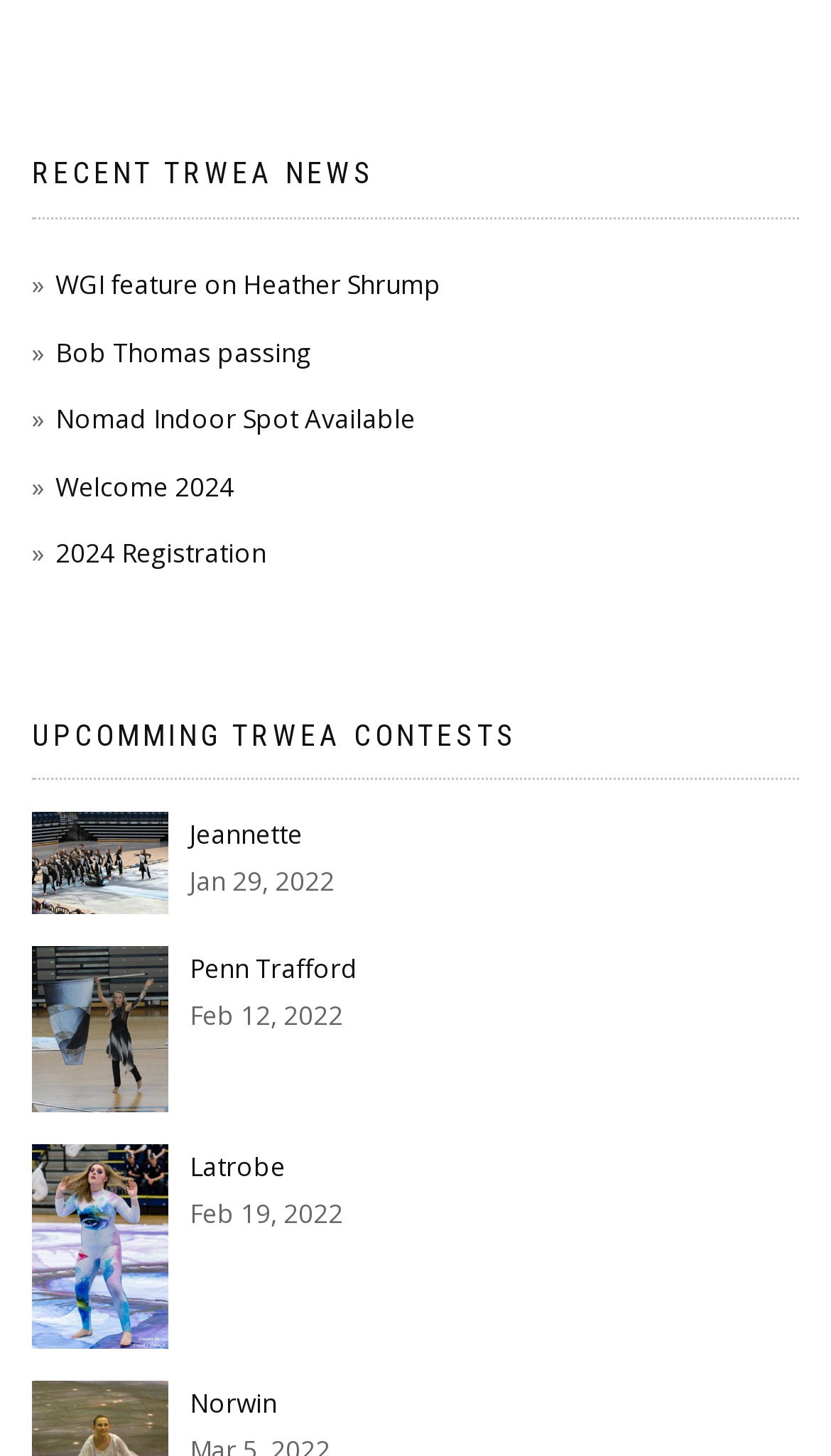Could you find the bounding box coordinates of the clickable area to complete this instruction: "Read about Bob Thomas passing"?

[0.038, 0.229, 0.374, 0.254]